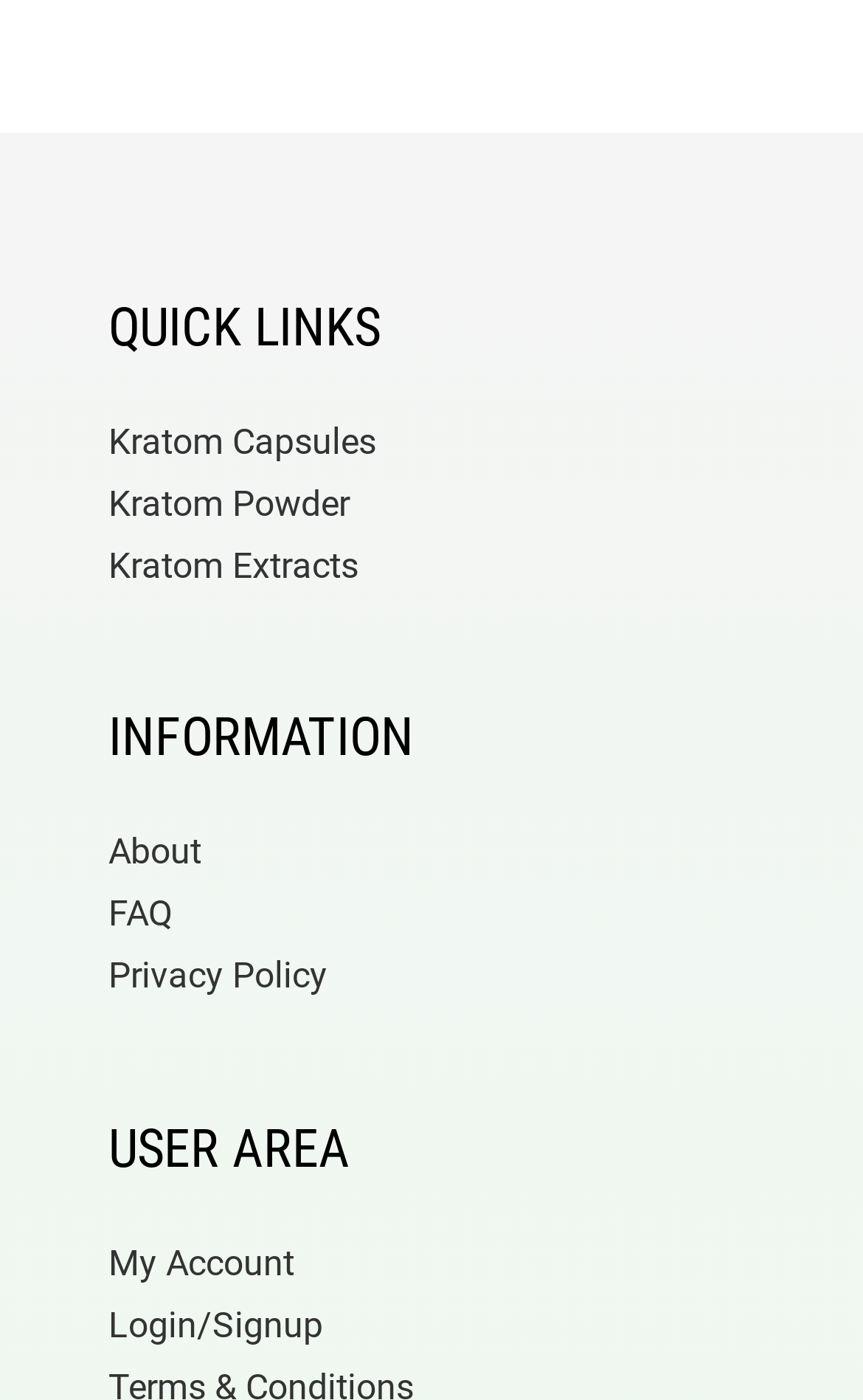Locate the bounding box coordinates of the element that should be clicked to fulfill the instruction: "Subscribe to newsletter".

[0.126, 0.798, 0.595, 0.83]